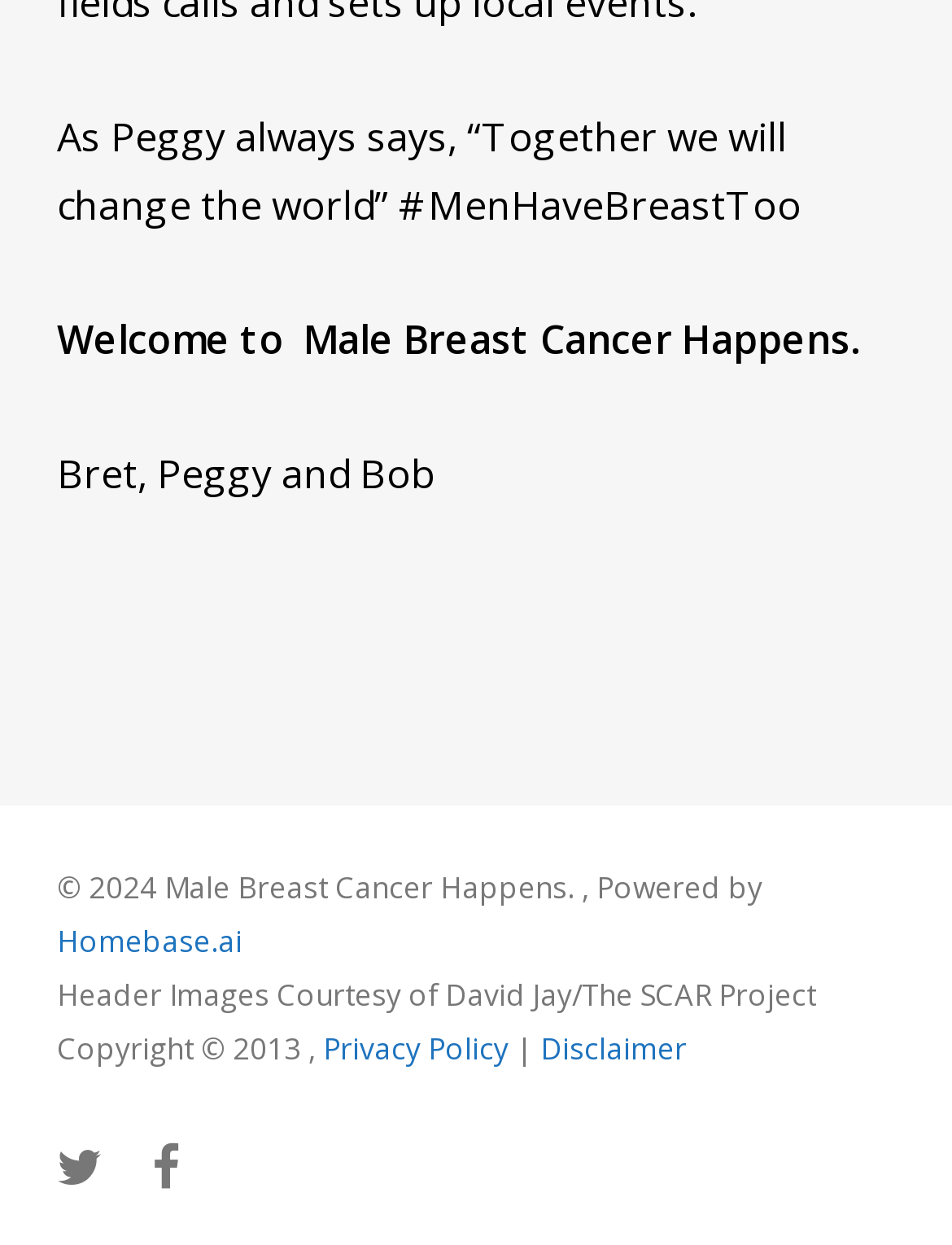Please study the image and answer the question comprehensively:
What is the name of the platform that powers the website?

The name of the platform that powers the website can be found in the link element with the text 'Homebase.ai' which is located at the bottom of the webpage.